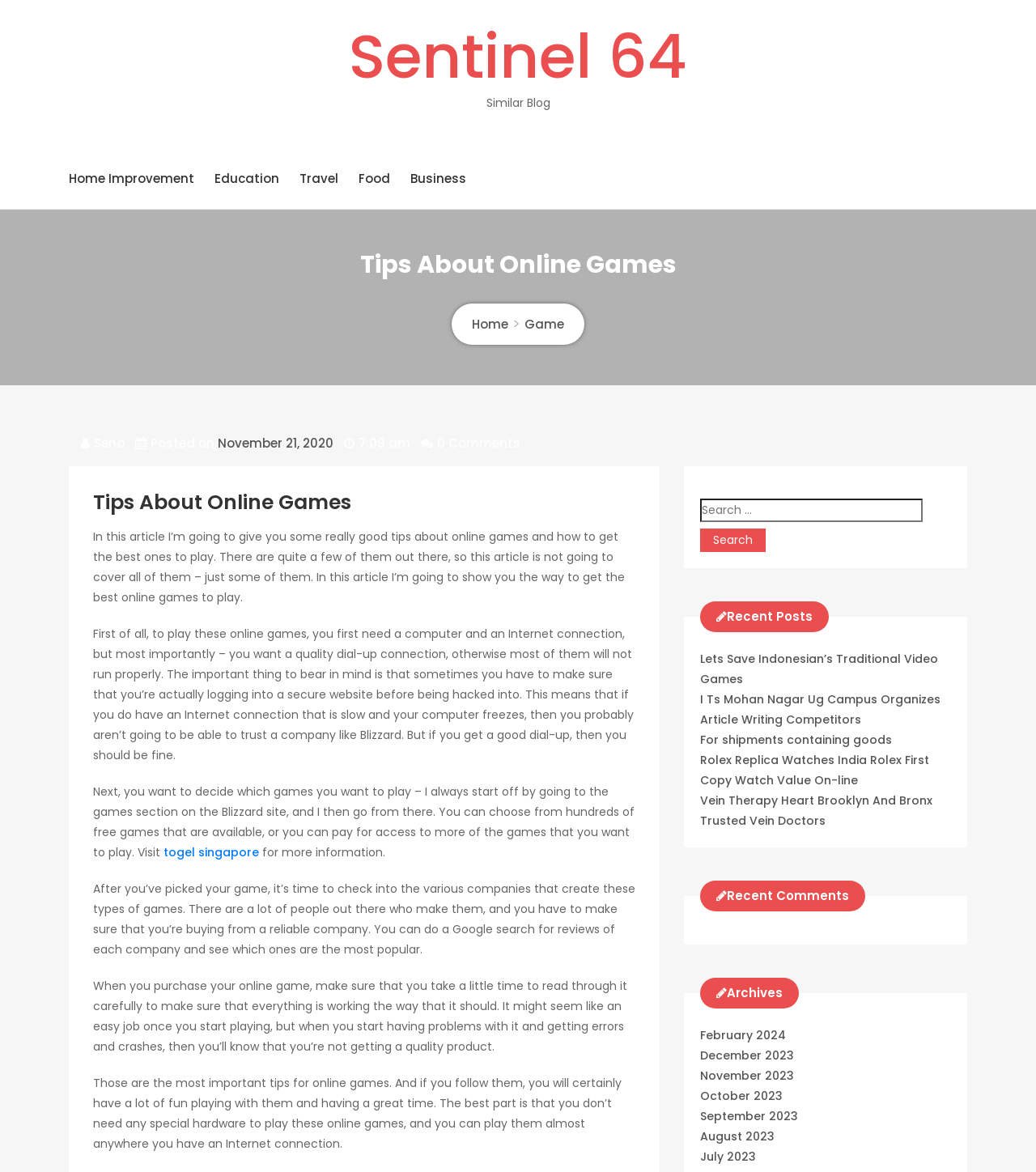Please determine the bounding box coordinates of the element's region to click for the following instruction: "Visit the 'togel singapore' website".

[0.158, 0.72, 0.25, 0.734]